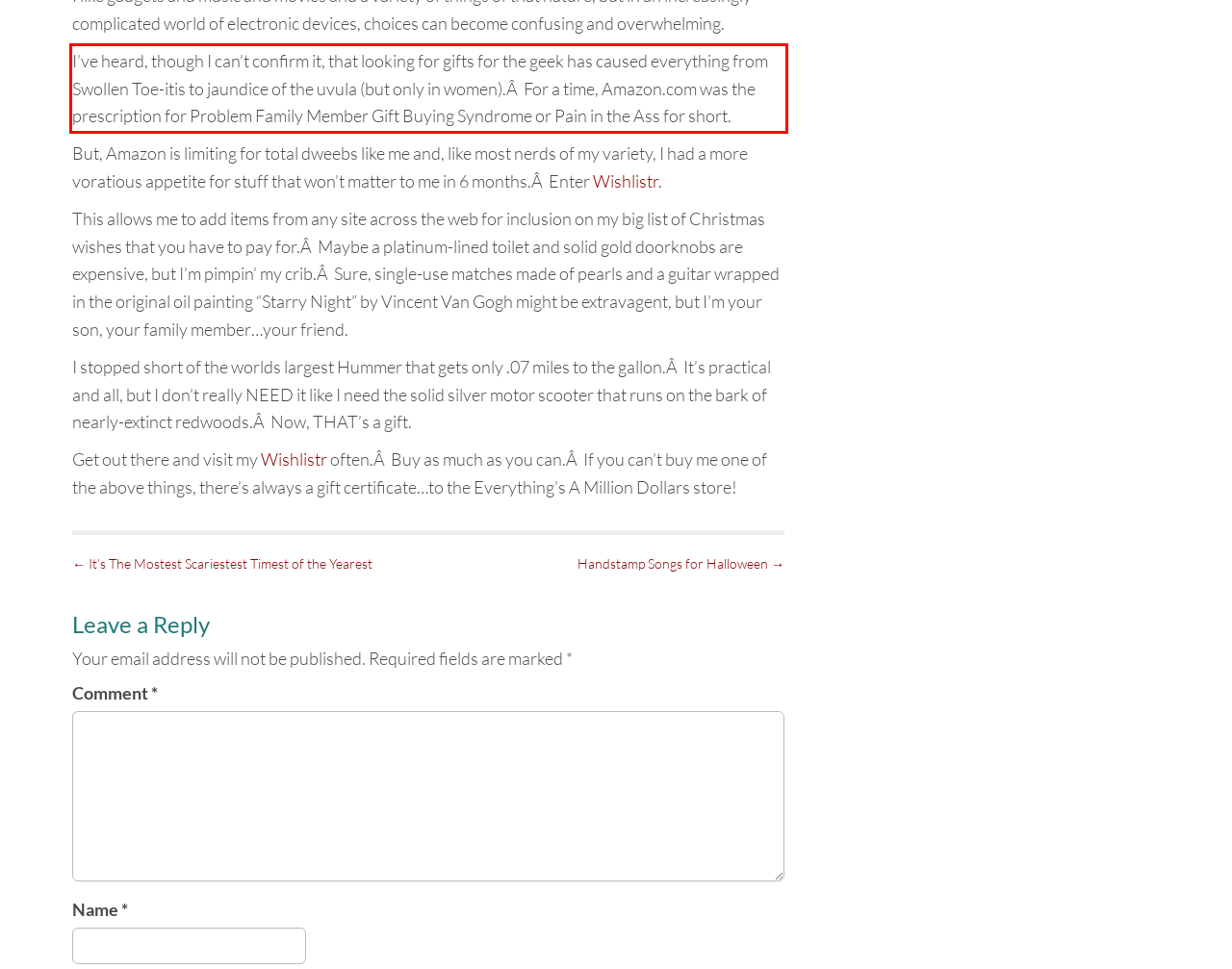Within the screenshot of the webpage, locate the red bounding box and use OCR to identify and provide the text content inside it.

I’ve heard, though I can’t confirm it, that looking for gifts for the geek has caused everything from Swollen Toe-itis to jaundice of the uvula (but only in women).Â For a time, Amazon.com was the prescription for Problem Family Member Gift Buying Syndrome or Pain in the Ass for short.